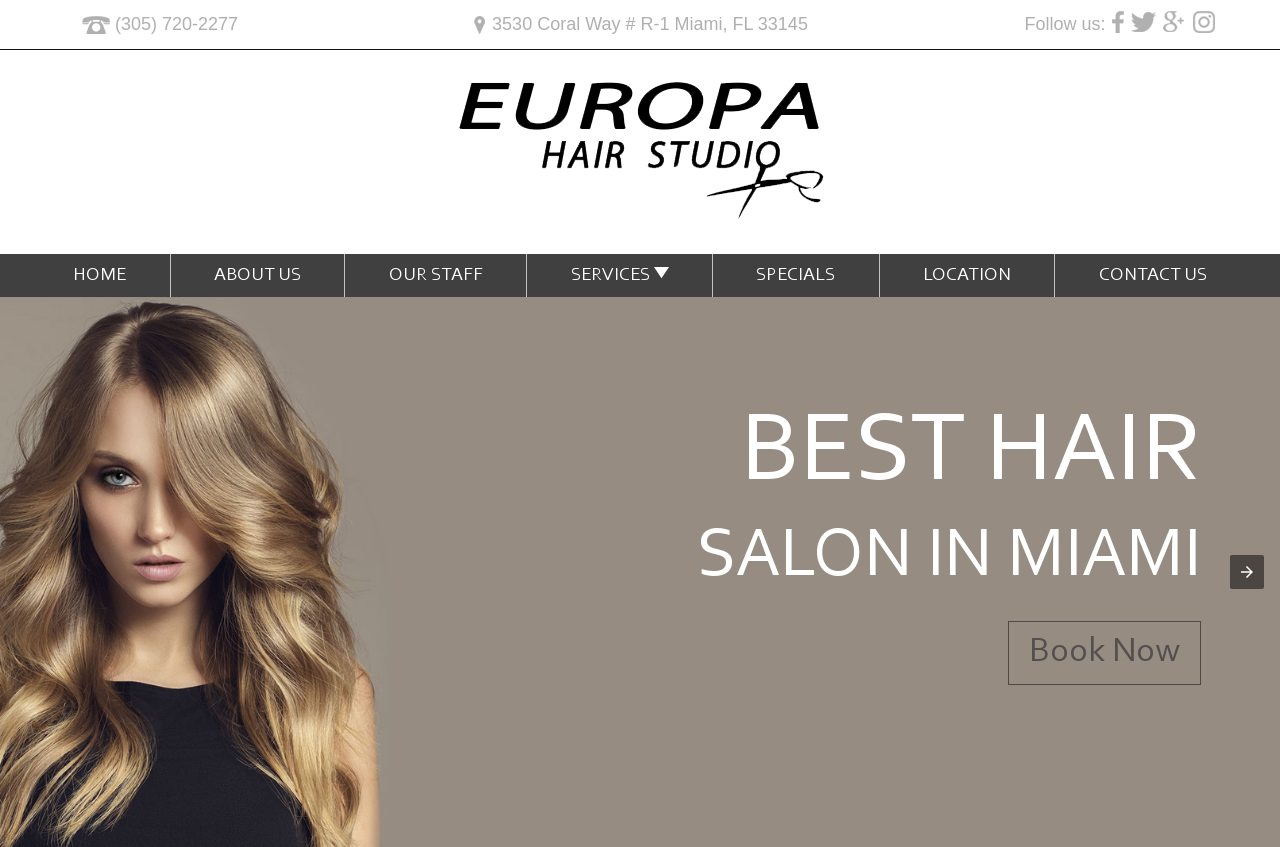Extract the heading text from the webpage.

EUROPA HAIR STUDIO | Best Hair Salon in Miami - Miami FL, Coral Gables FL